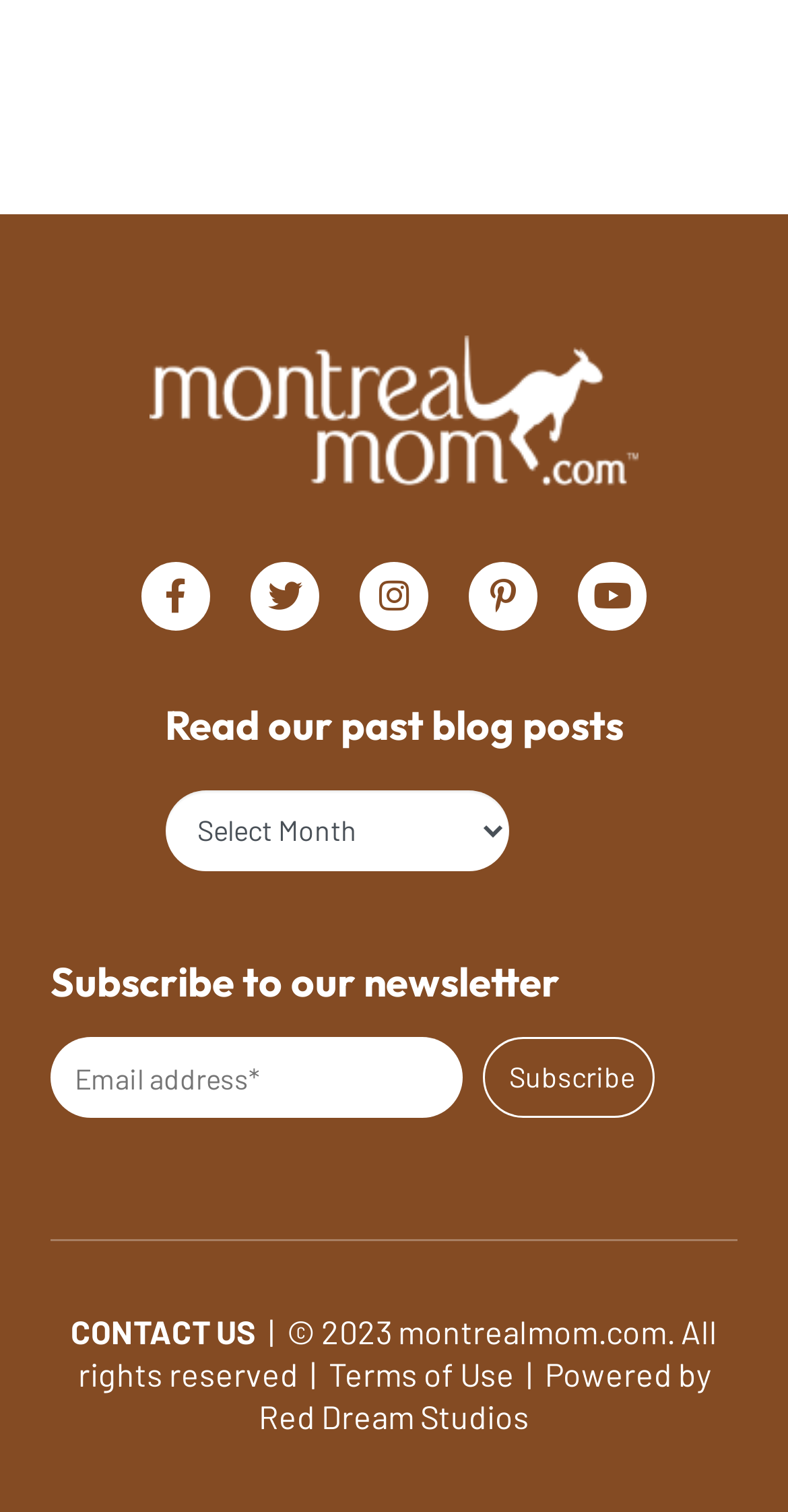Identify the bounding box coordinates of the section that should be clicked to achieve the task described: "View terms of use".

[0.417, 0.896, 0.653, 0.921]